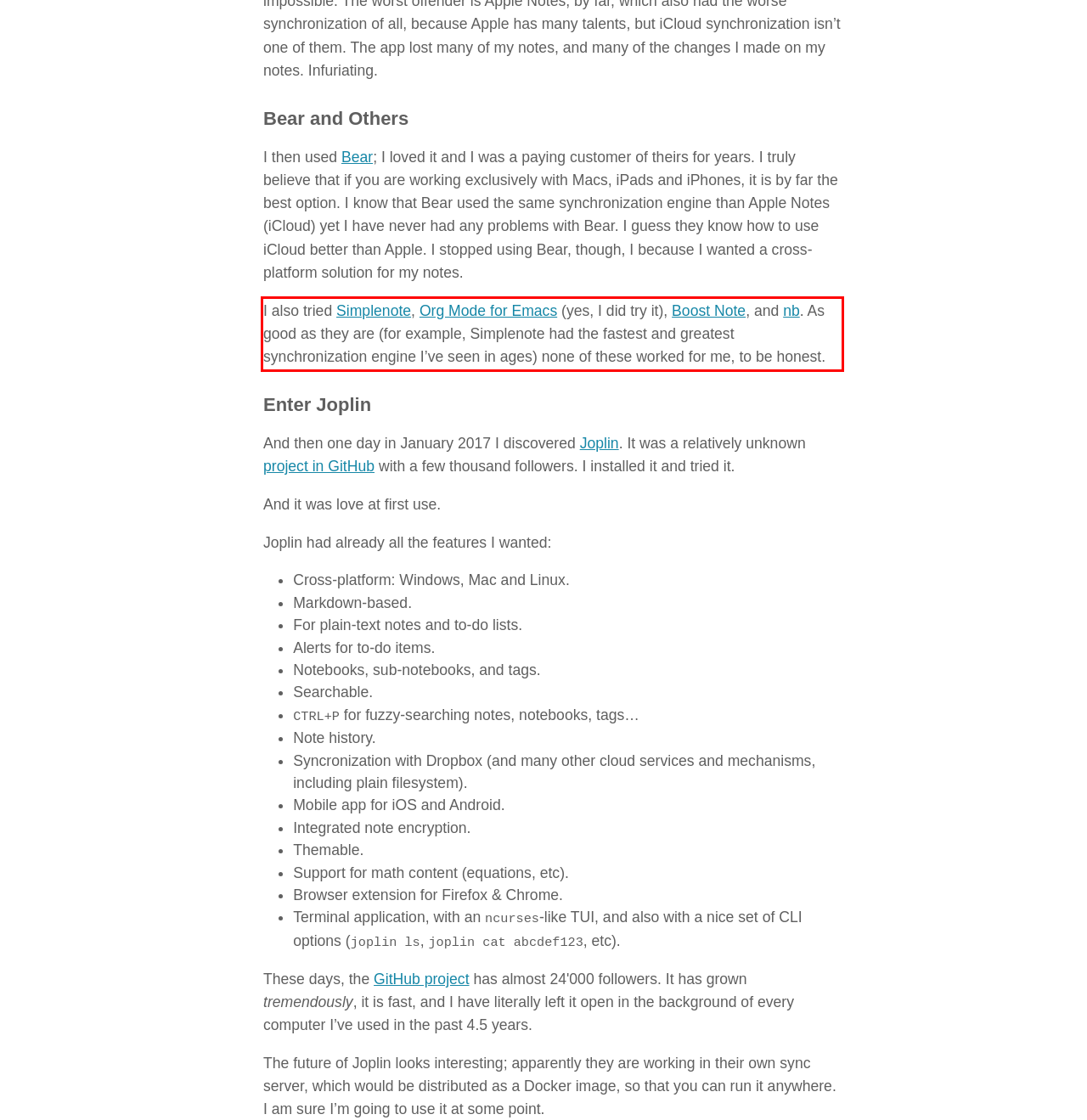Please perform OCR on the UI element surrounded by the red bounding box in the given webpage screenshot and extract its text content.

I also tried Simplenote, Org Mode for Emacs (yes, I did try it), Boost Note, and nb. As good as they are (for example, Simplenote had the fastest and greatest synchronization engine I’ve seen in ages) none of these worked for me, to be honest.